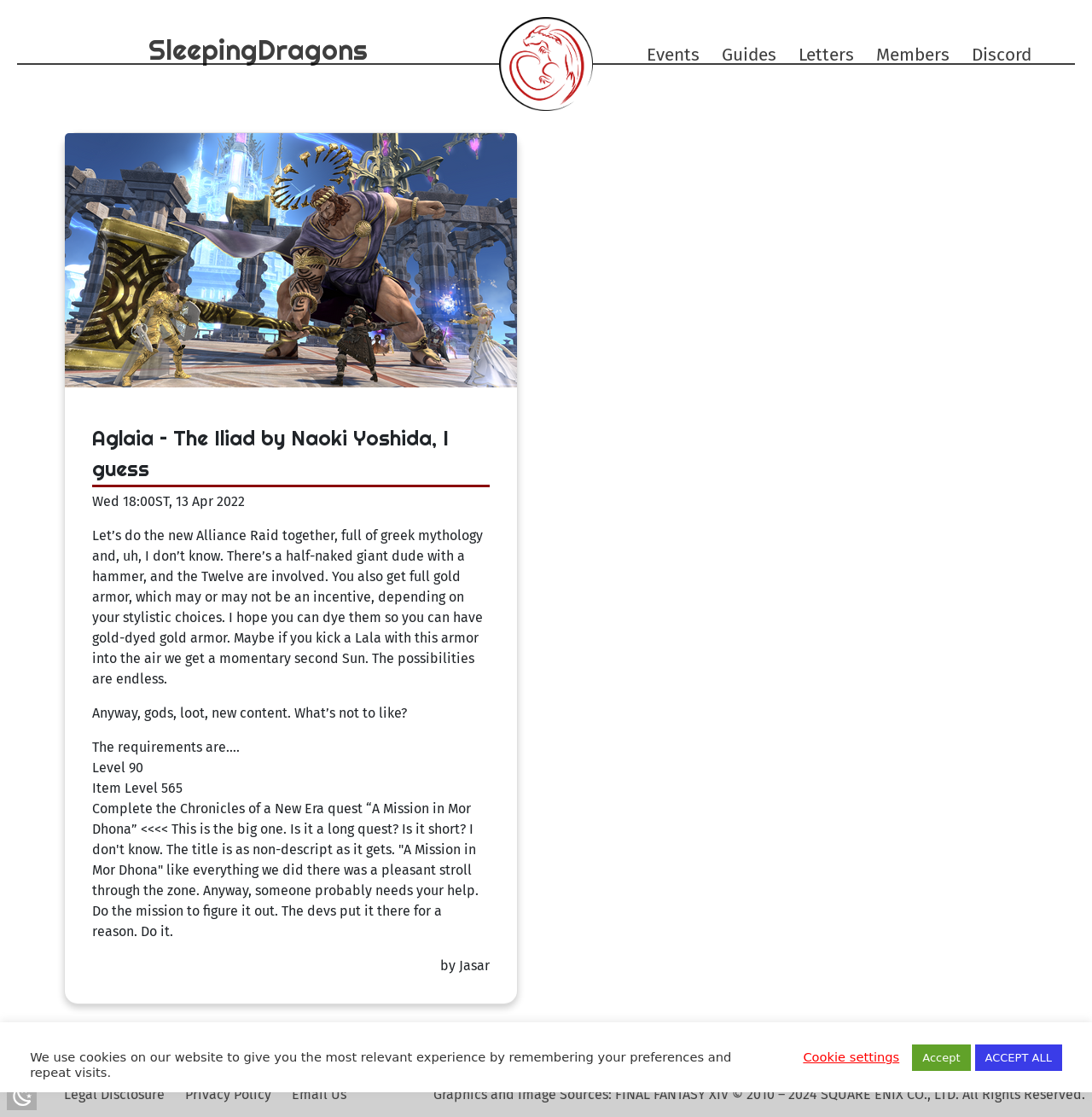Please provide the bounding box coordinates for the UI element as described: "SleepingDragons". The coordinates must be four floats between 0 and 1, represented as [left, top, right, bottom].

[0.136, 0.029, 0.337, 0.06]